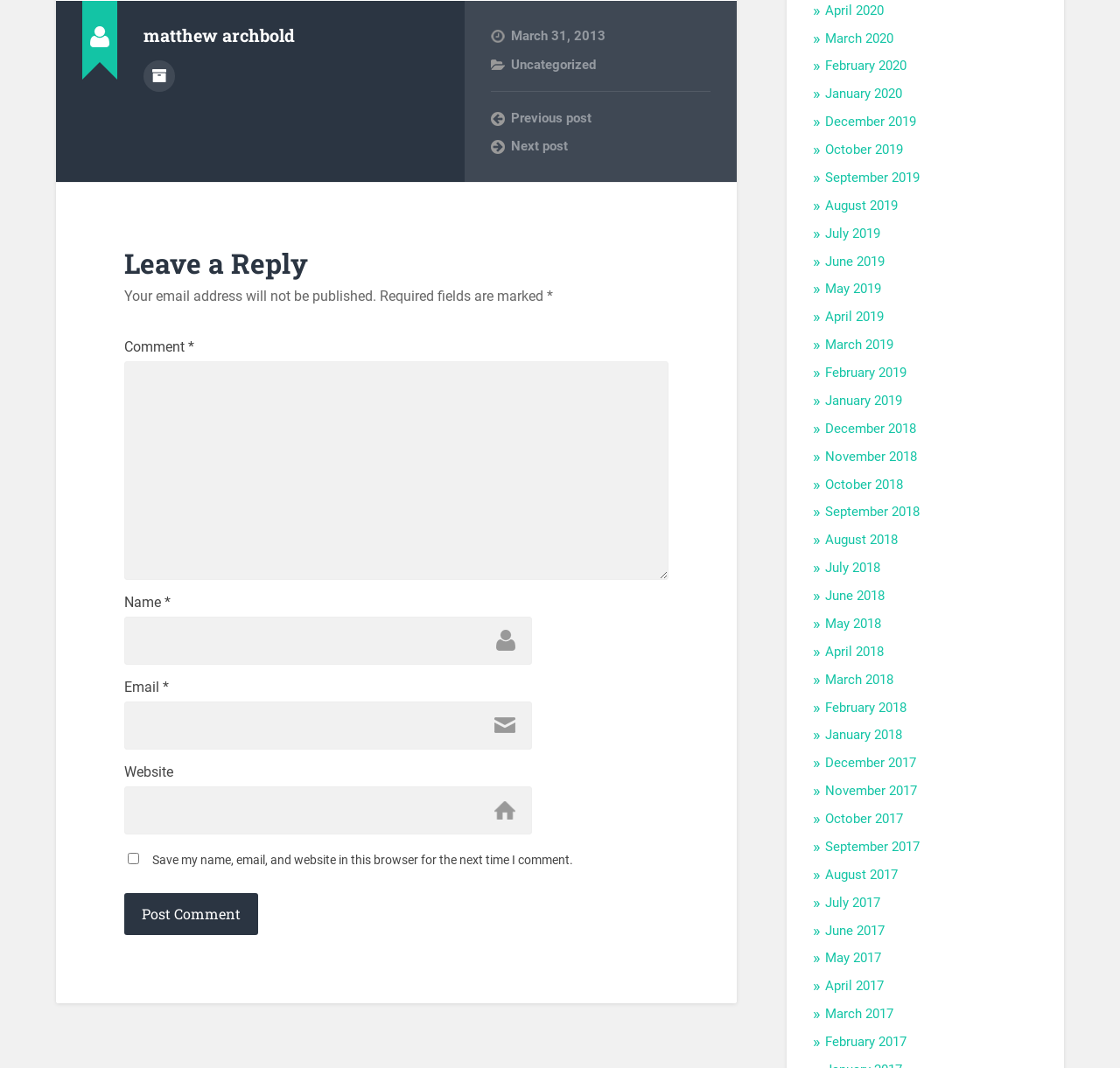Determine the bounding box coordinates of the area to click in order to meet this instruction: "Learn about auto loan default statistics 2022-2021".

None